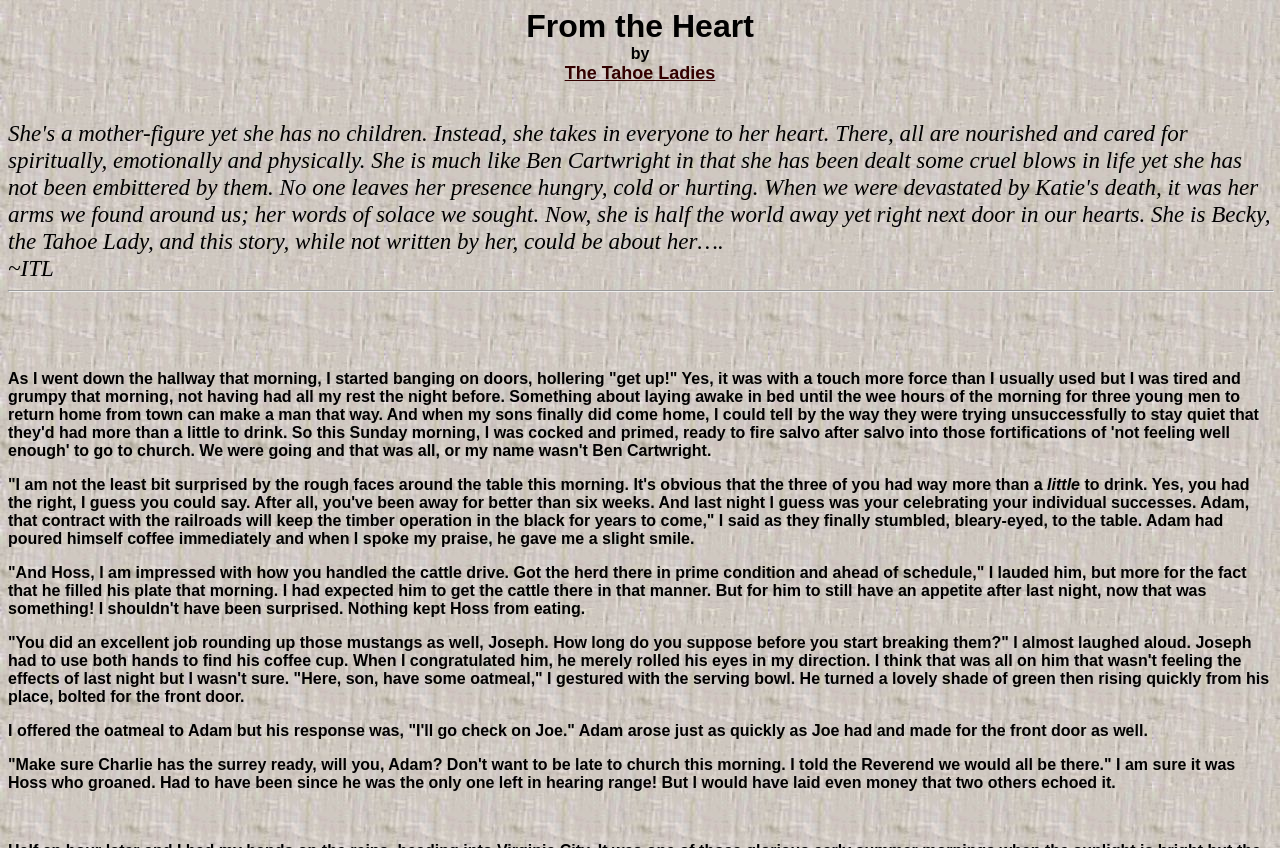What is the purpose of the oatmeal?
Kindly answer the question with as much detail as you can.

Ben Cartwright offers oatmeal to his sons, particularly Joseph, who is struggling with the effects of a hangover, suggesting that the oatmeal is intended to help alleviate their symptoms.